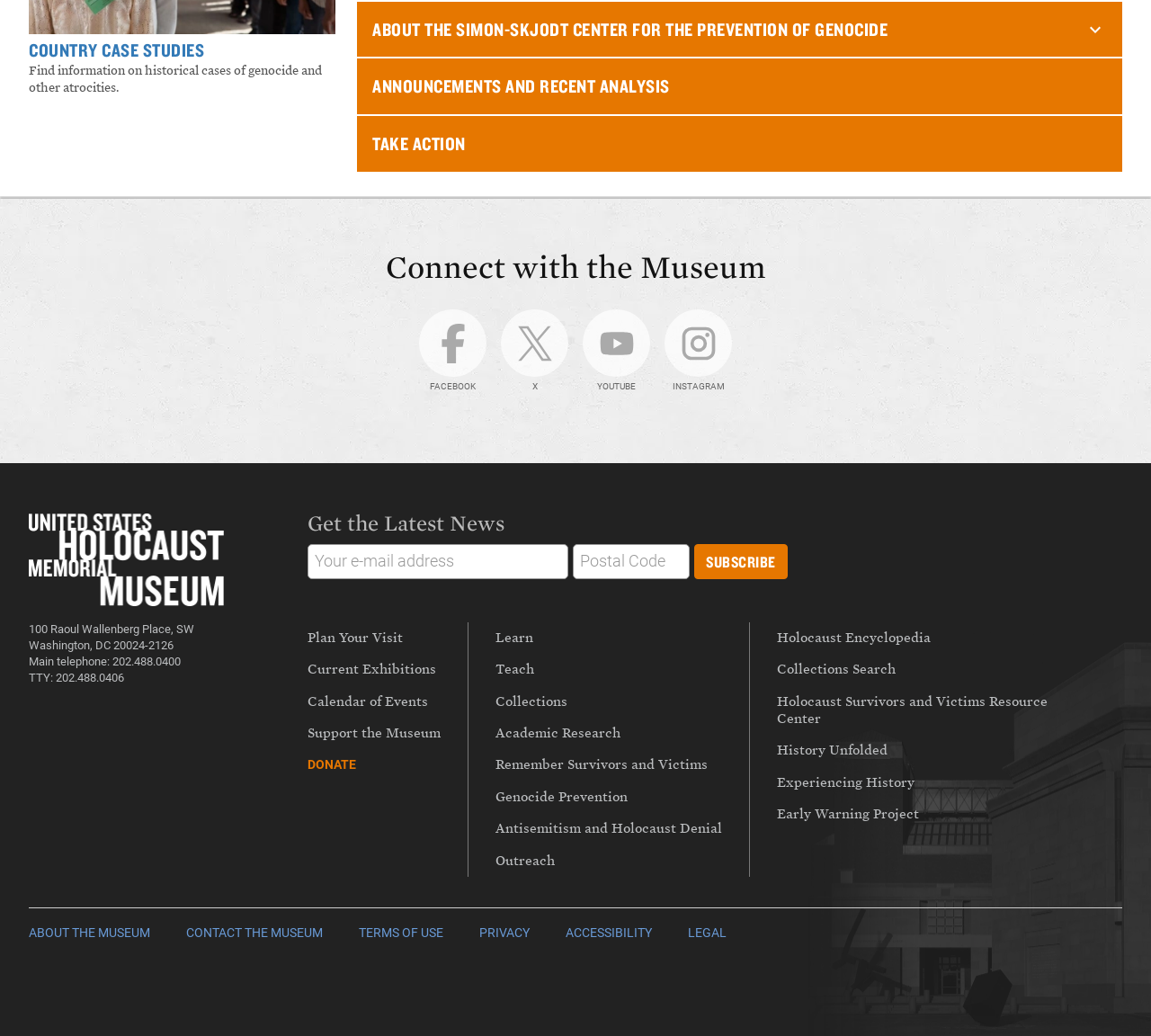Find and indicate the bounding box coordinates of the region you should select to follow the given instruction: "Plan your visit to the museum".

[0.267, 0.6, 0.35, 0.631]